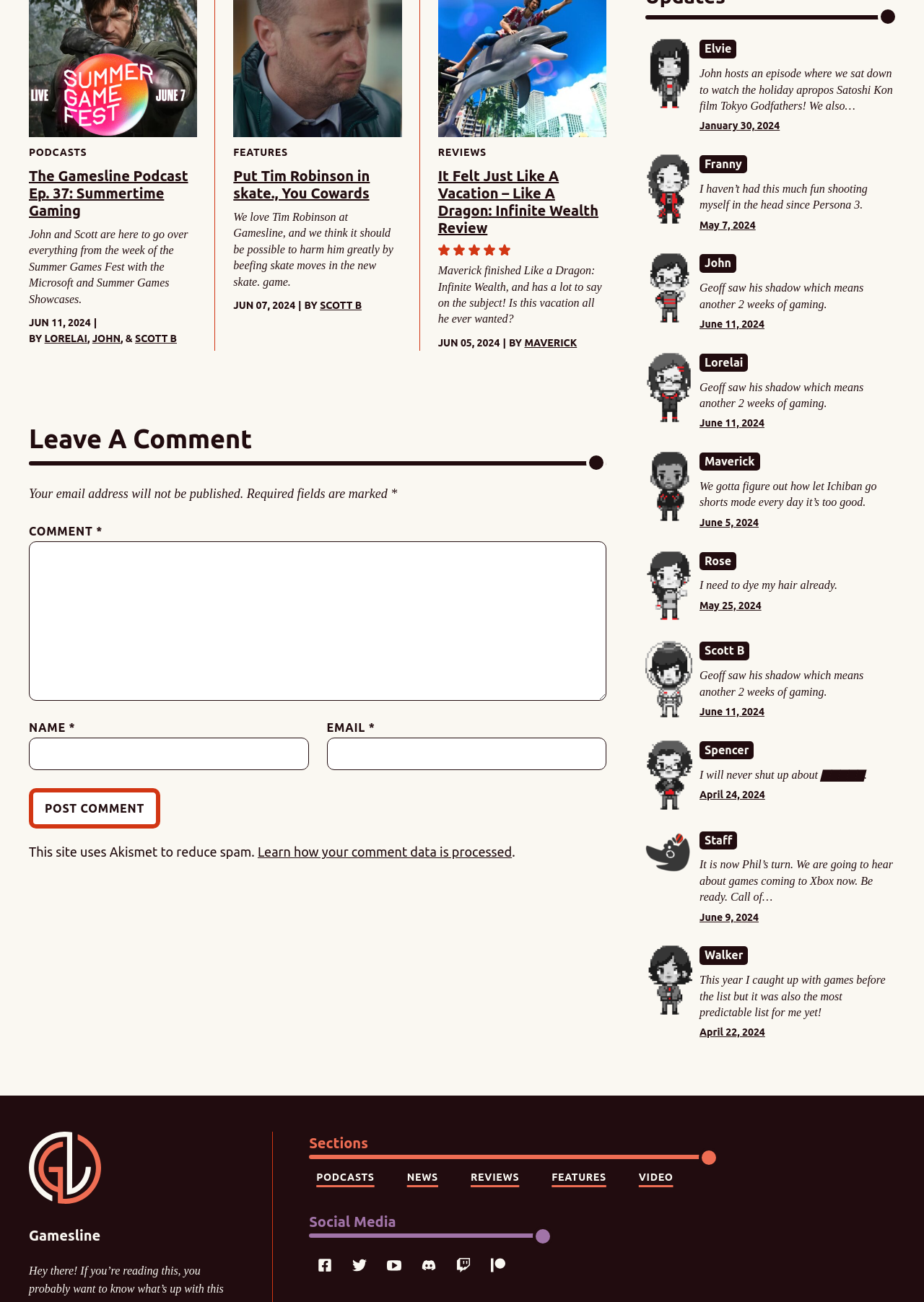Locate the bounding box coordinates of the area that needs to be clicked to fulfill the following instruction: "View topic Pimax announces two new models". The coordinates should be in the format of four float numbers between 0 and 1, namely [left, top, right, bottom].

None